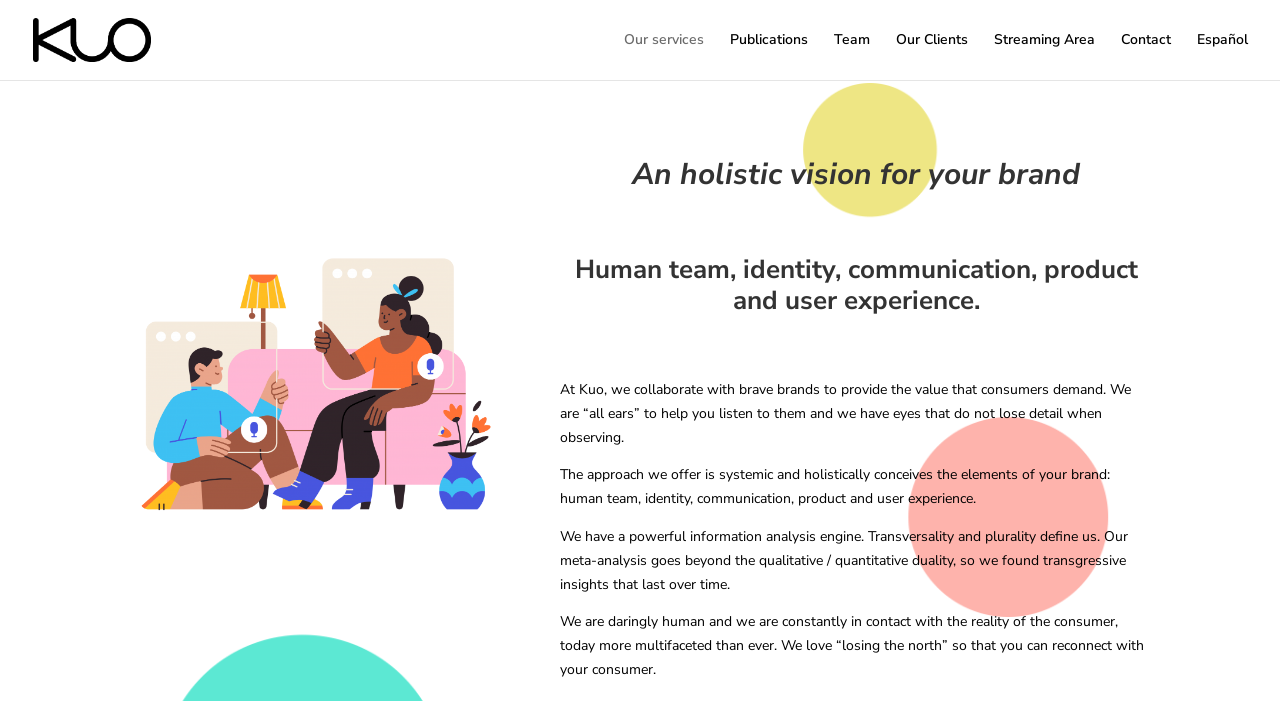Given the element description Español, identify the bounding box coordinates for the UI element on the webpage screenshot. The format should be (top-left x, top-left y, bottom-right x, bottom-right y), with values between 0 and 1.

[0.935, 0.047, 0.975, 0.114]